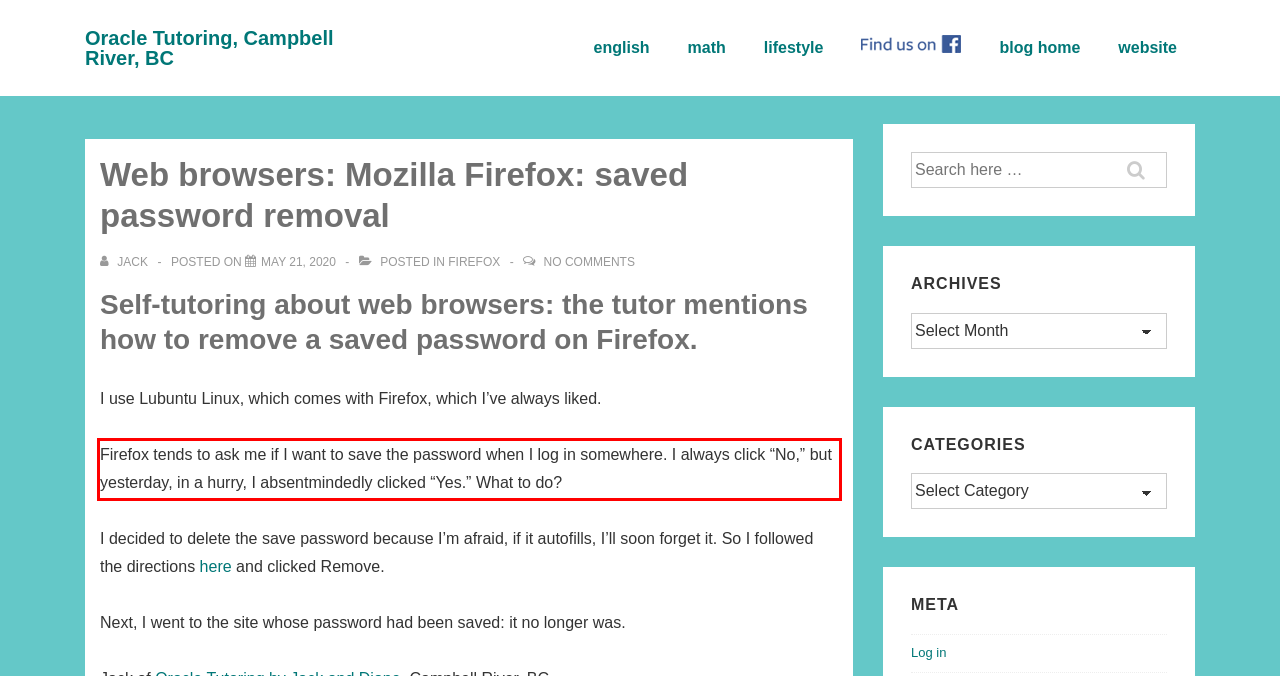Given a screenshot of a webpage containing a red rectangle bounding box, extract and provide the text content found within the red bounding box.

Firefox tends to ask me if I want to save the password when I log in somewhere. I always click “No,” but yesterday, in a hurry, I absentmindedly clicked “Yes.” What to do?